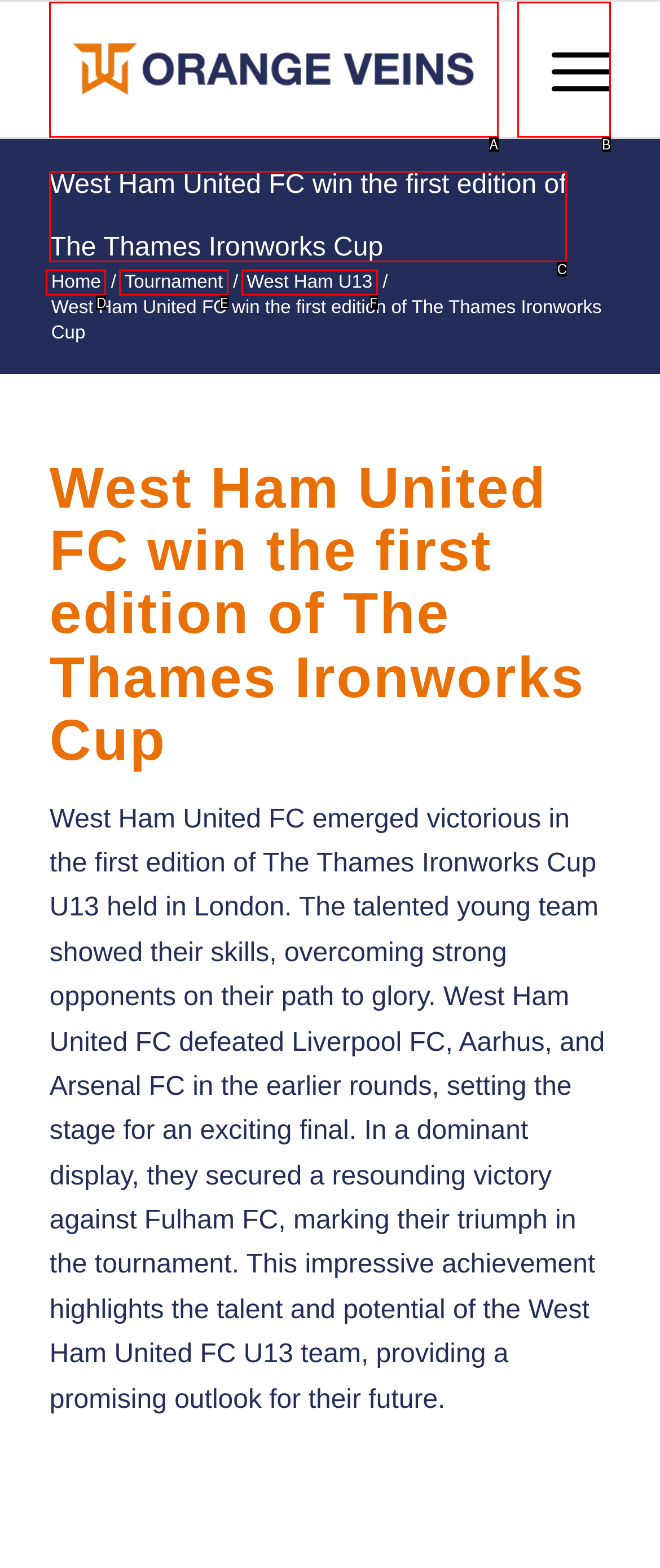Using the description: Tournament
Identify the letter of the corresponding UI element from the choices available.

E